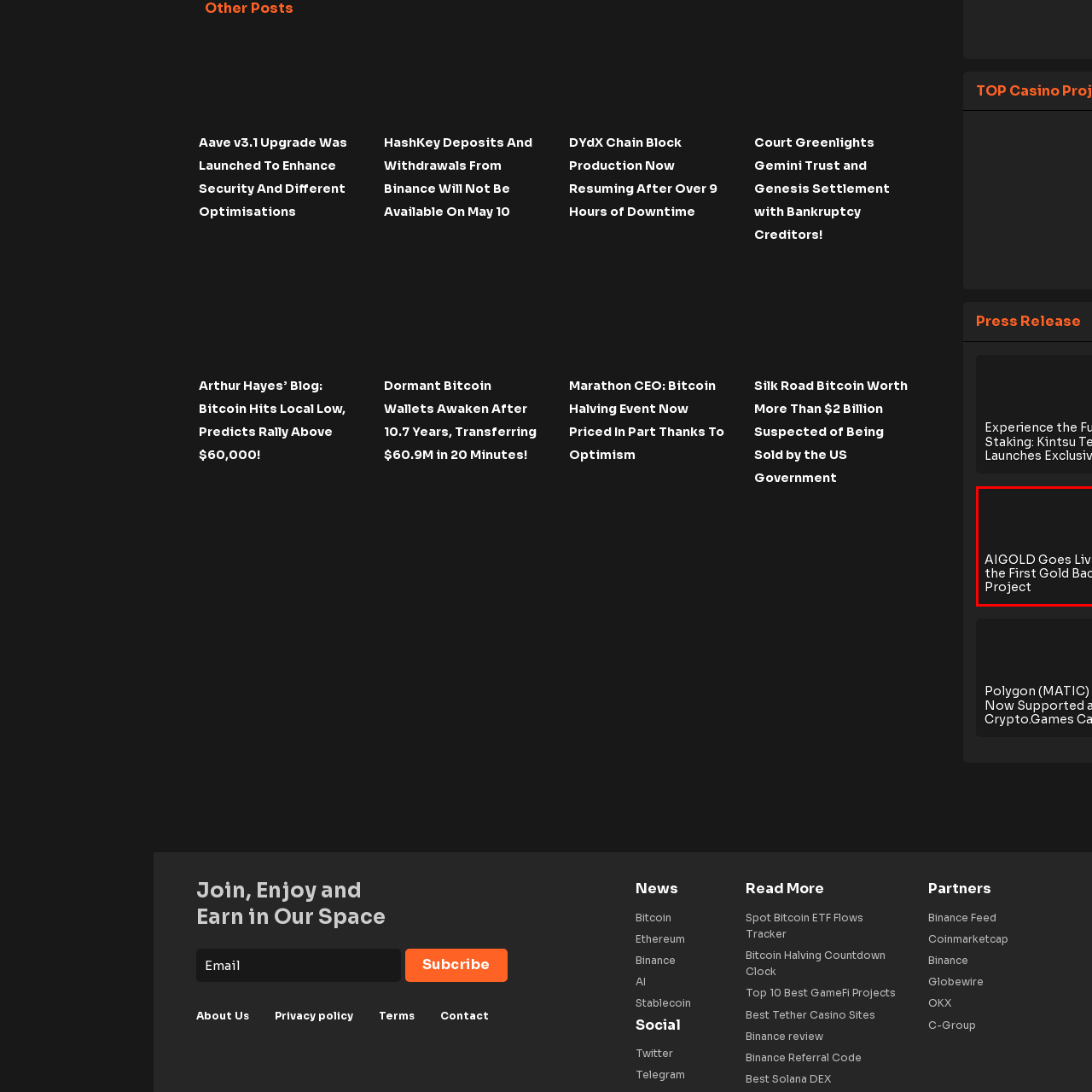Direct your attention to the image marked by the red boundary, What trend does AIGOLD emphasize? Provide a single word or phrase in response.

Asset-backed cryptocurrencies